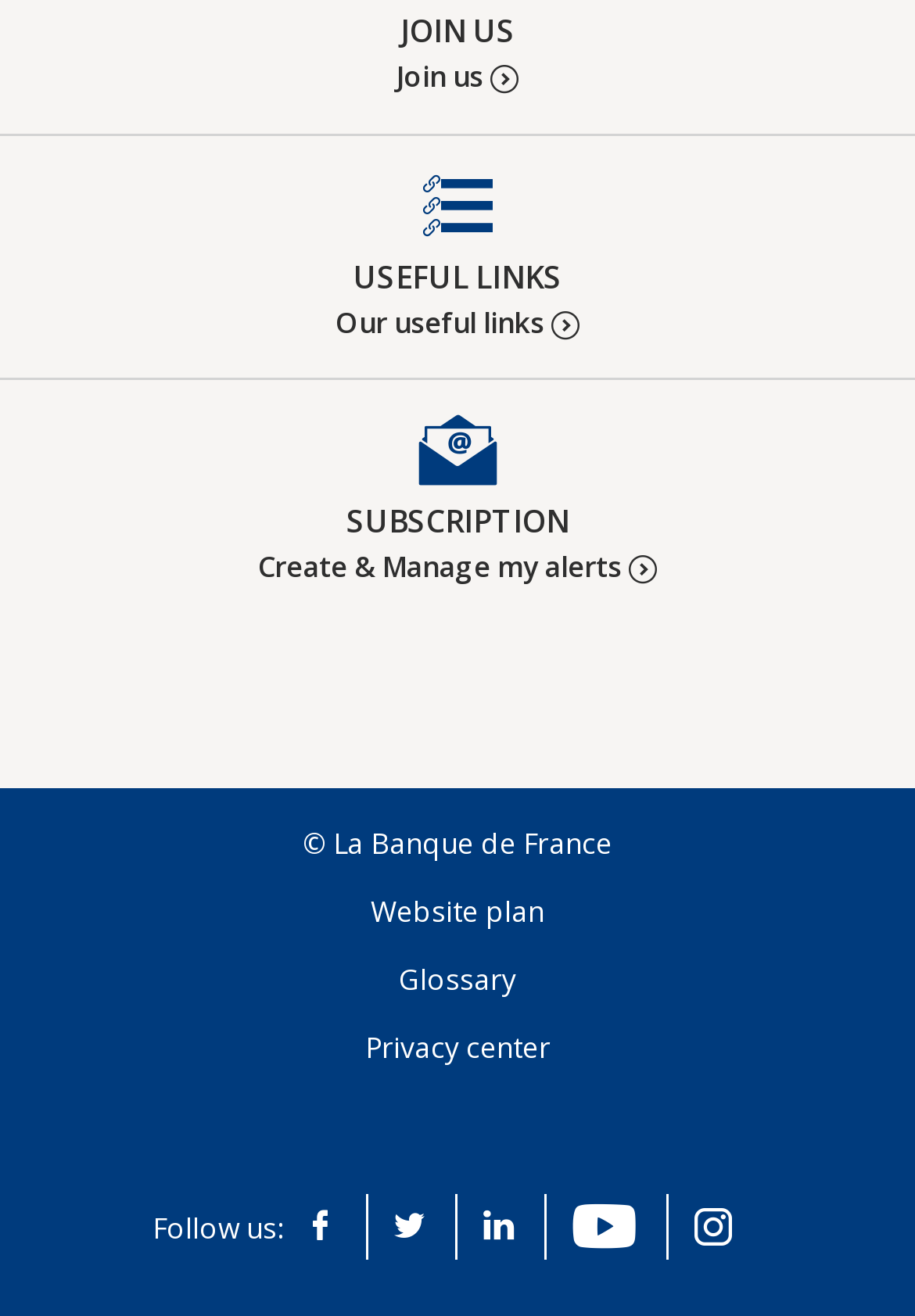Determine the coordinates of the bounding box that should be clicked to complete the instruction: "Go to privacy center". The coordinates should be represented by four float numbers between 0 and 1: [left, top, right, bottom].

[0.399, 0.78, 0.601, 0.81]